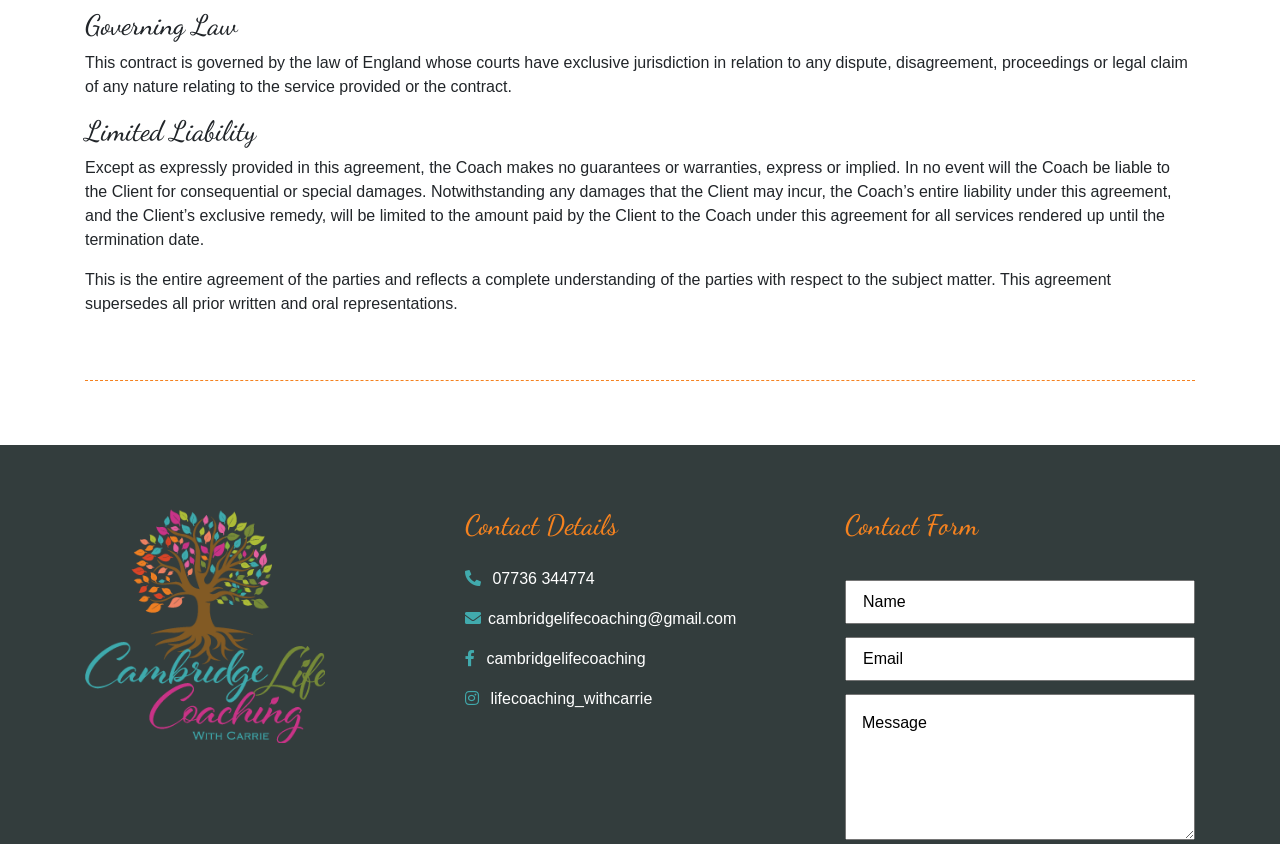Provide the bounding box coordinates, formatted as (top-left x, top-left y, bottom-right x, bottom-right y), with all values being floating point numbers between 0 and 1. Identify the bounding box of the UI element that matches the description: cambridgelifecoaching@gmail.com

[0.381, 0.723, 0.575, 0.743]